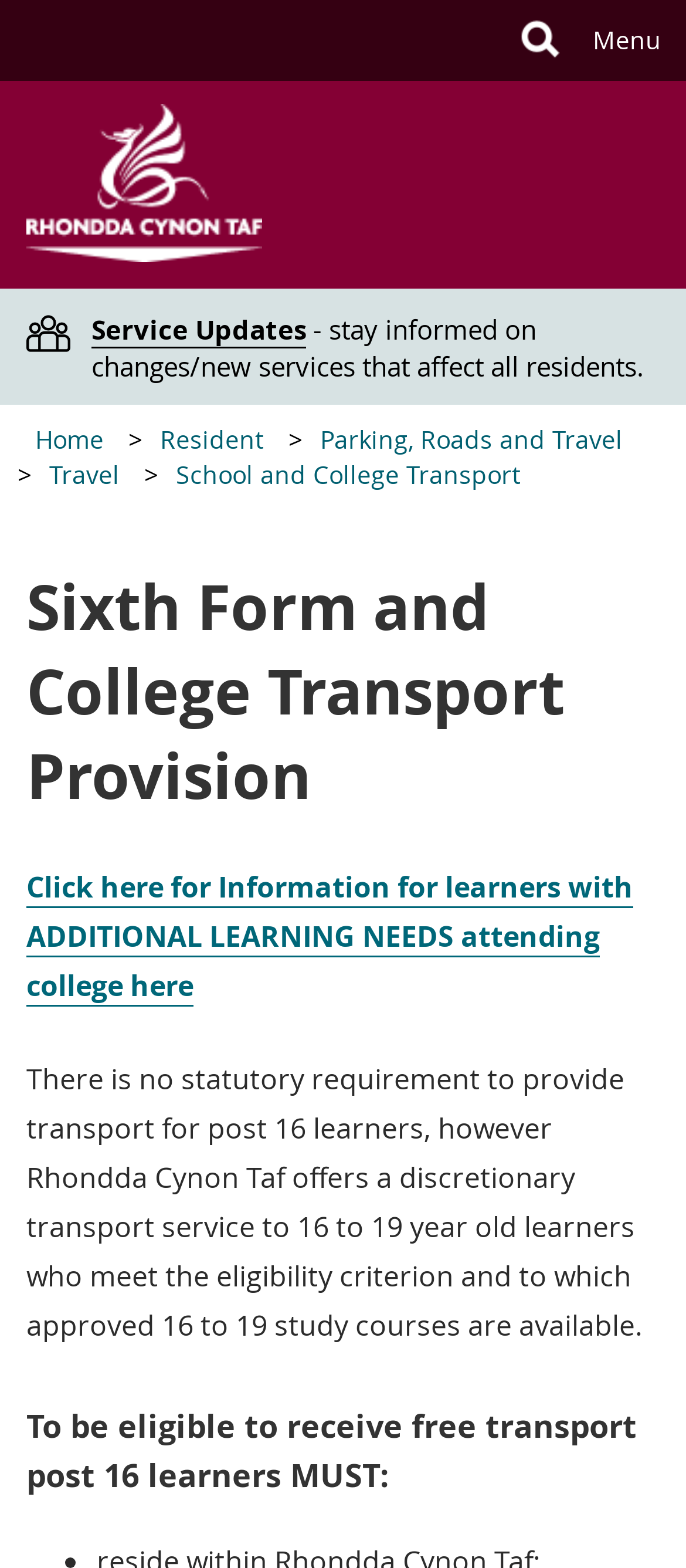Find the bounding box coordinates of the element you need to click on to perform this action: 'Visit the Rhondda Cynon Taf County Borough Council website'. The coordinates should be represented by four float values between 0 and 1, in the format [left, top, right, bottom].

[0.038, 0.104, 0.382, 0.125]